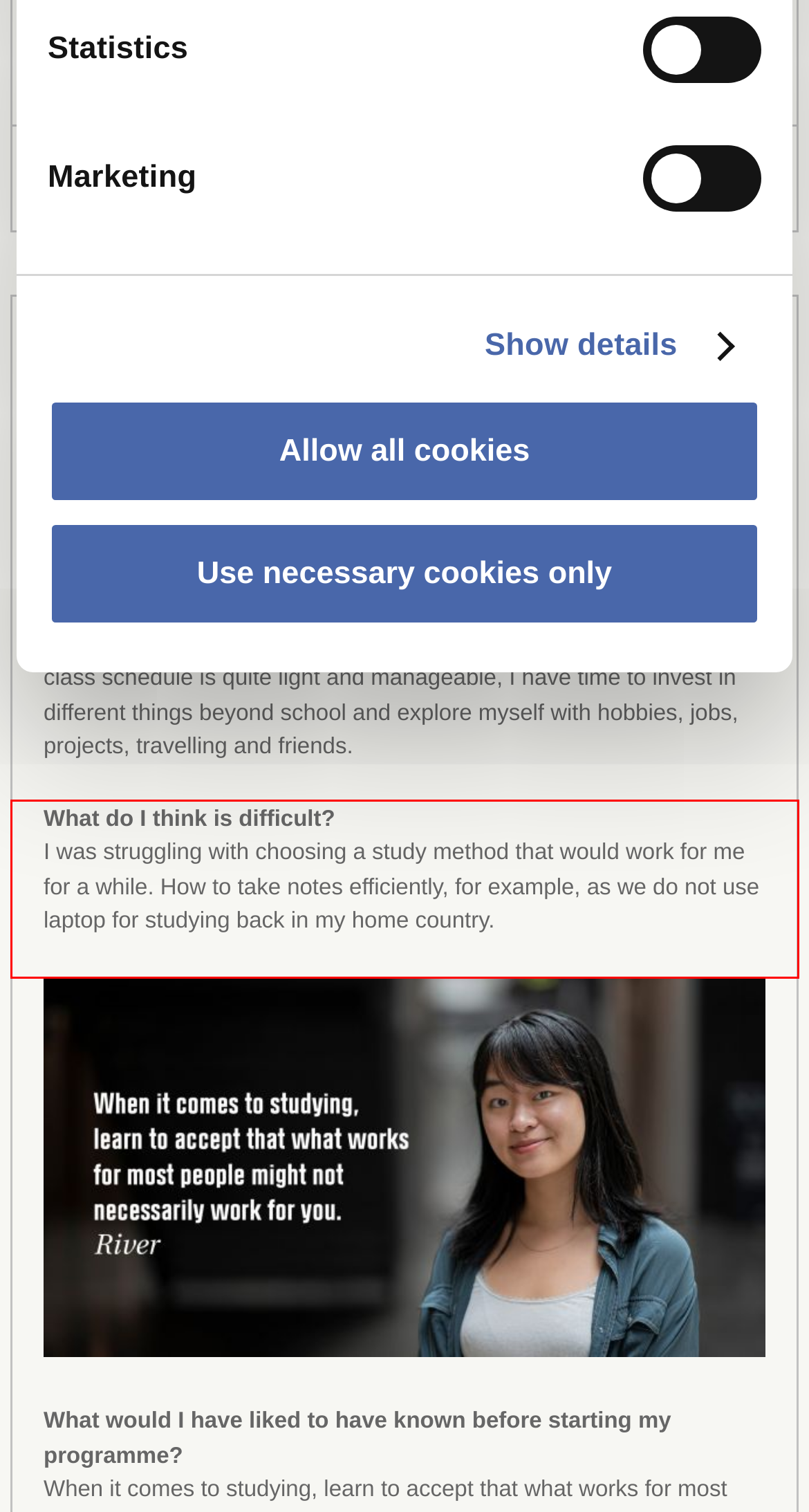Using the provided webpage screenshot, recognize the text content in the area marked by the red bounding box.

What do I think is difficult? I was struggling with choosing a study method that would work for me for a while. How to take notes efficiently, for example, as we do not use laptop for studying back in my home country.